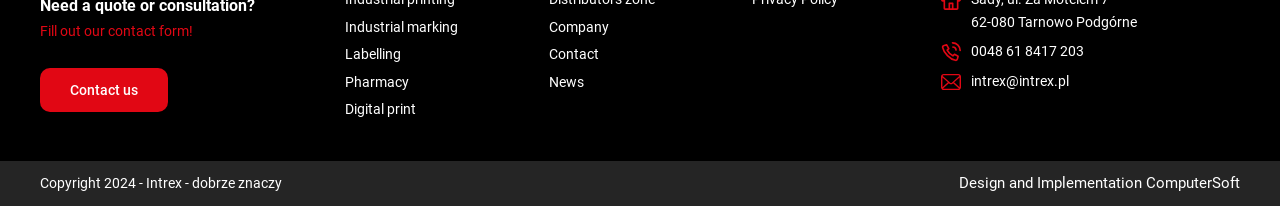Identify the bounding box coordinates for the region of the element that should be clicked to carry out the instruction: "Learn about industrial marking". The bounding box coordinates should be four float numbers between 0 and 1, i.e., [left, top, right, bottom].

[0.27, 0.076, 0.413, 0.185]